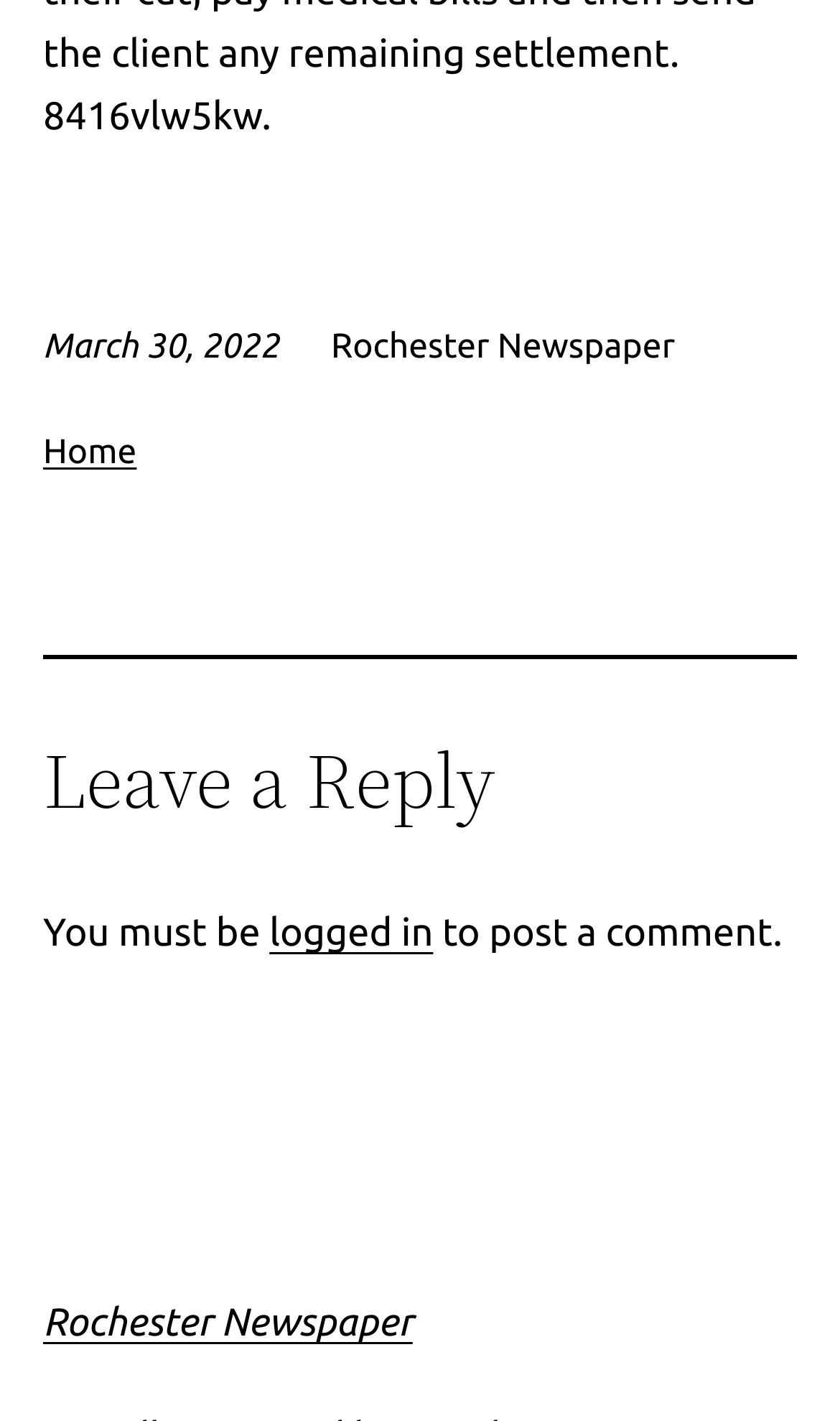Identify and provide the bounding box for the element described by: "logged in".

[0.321, 0.642, 0.516, 0.672]